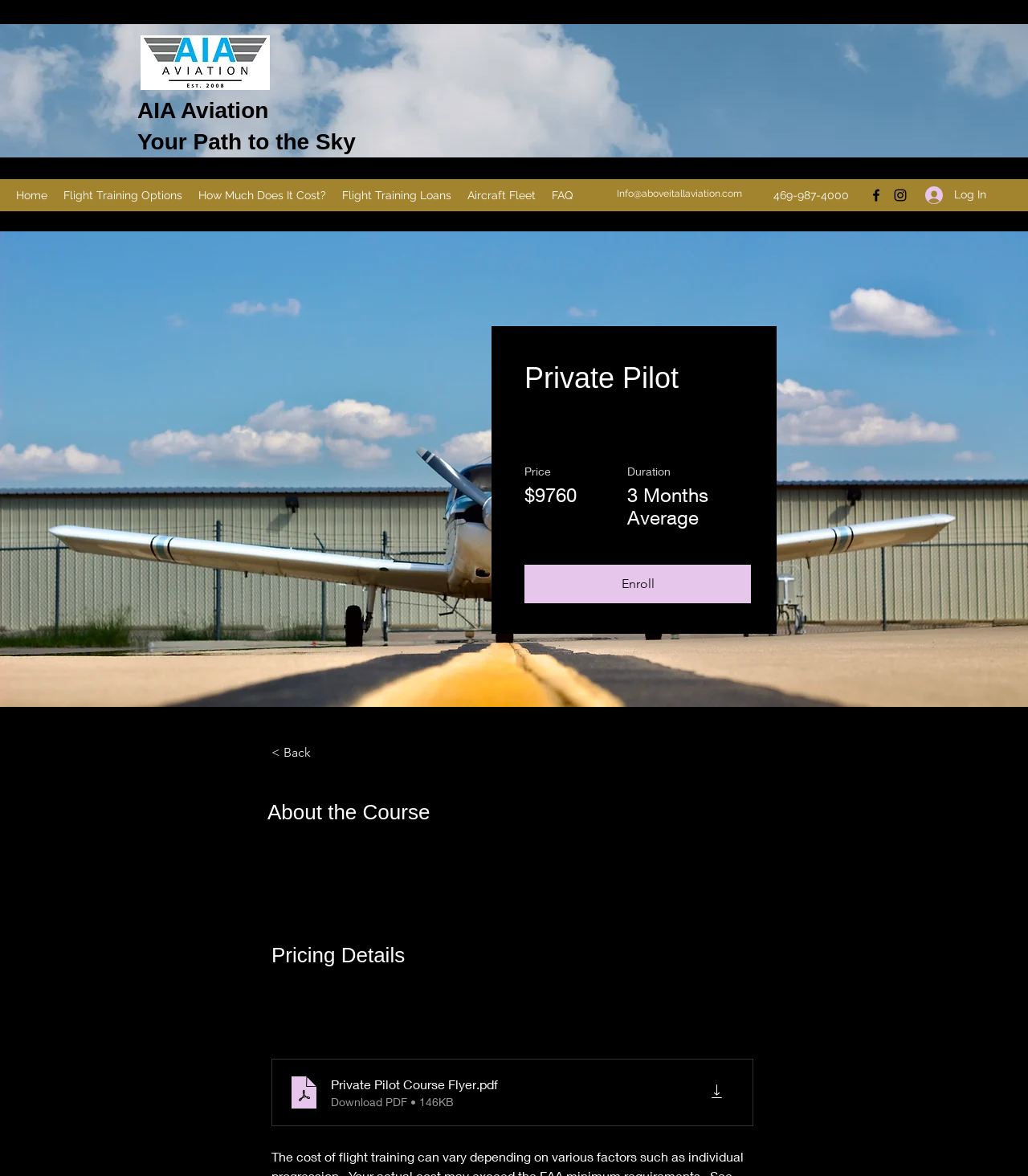Use one word or a short phrase to answer the question provided: 
What is the price of the Private Pilot course?

$9760